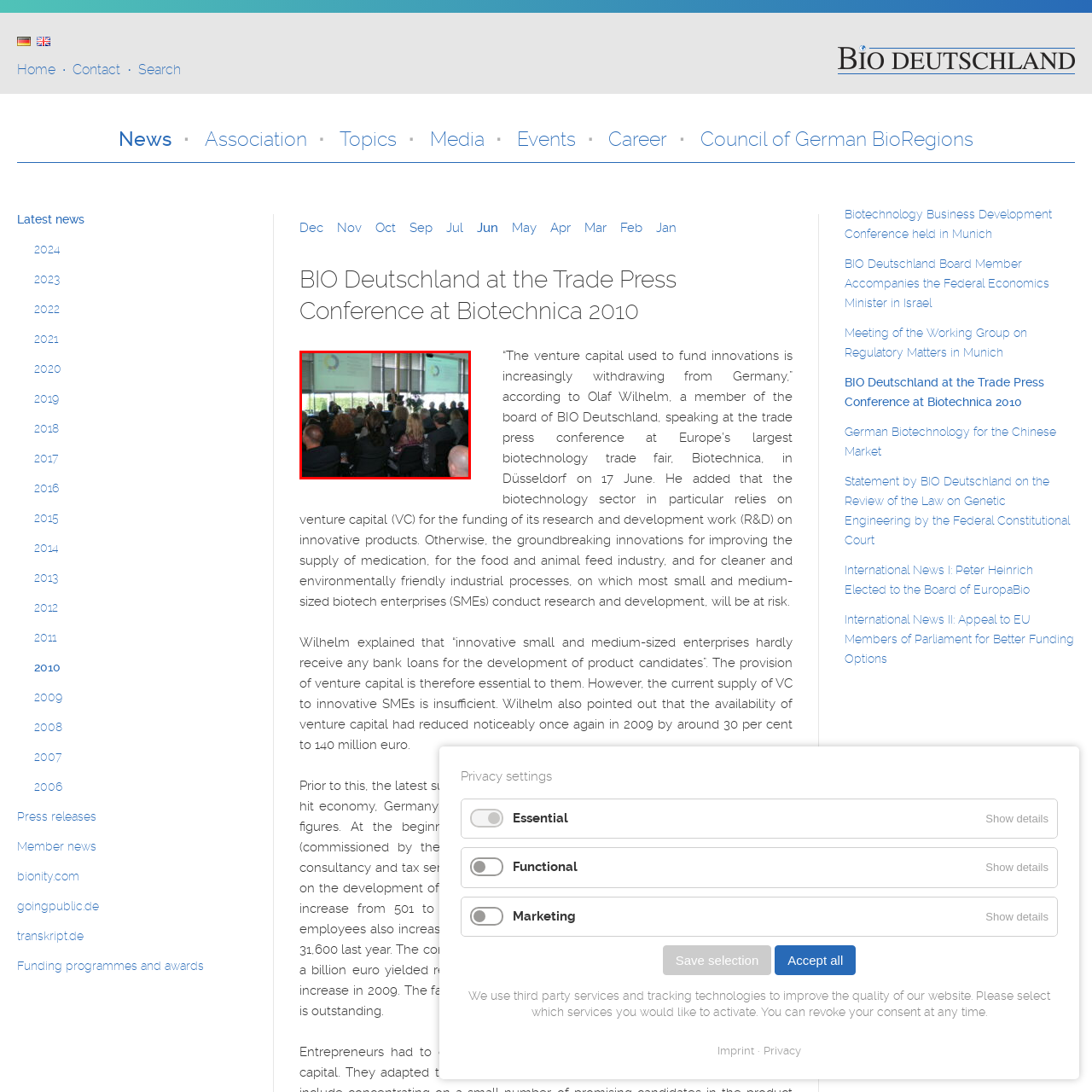Refer to the image contained within the red box, What is the atmosphere of the event?
 Provide your response as a single word or phrase.

Professional